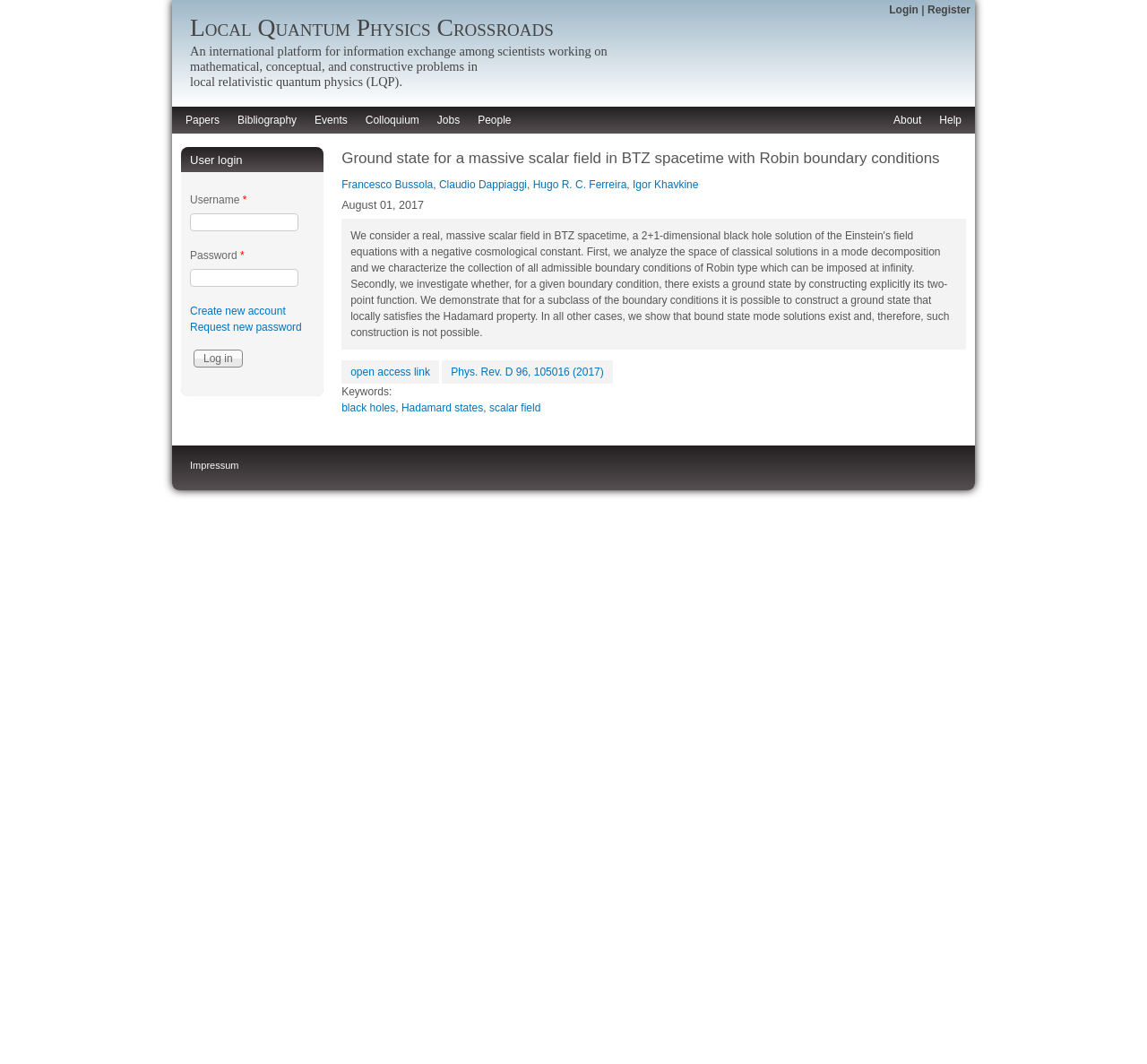What is the topic of the paper?
Answer the question based on the image using a single word or a brief phrase.

Ground state for a massive scalar field